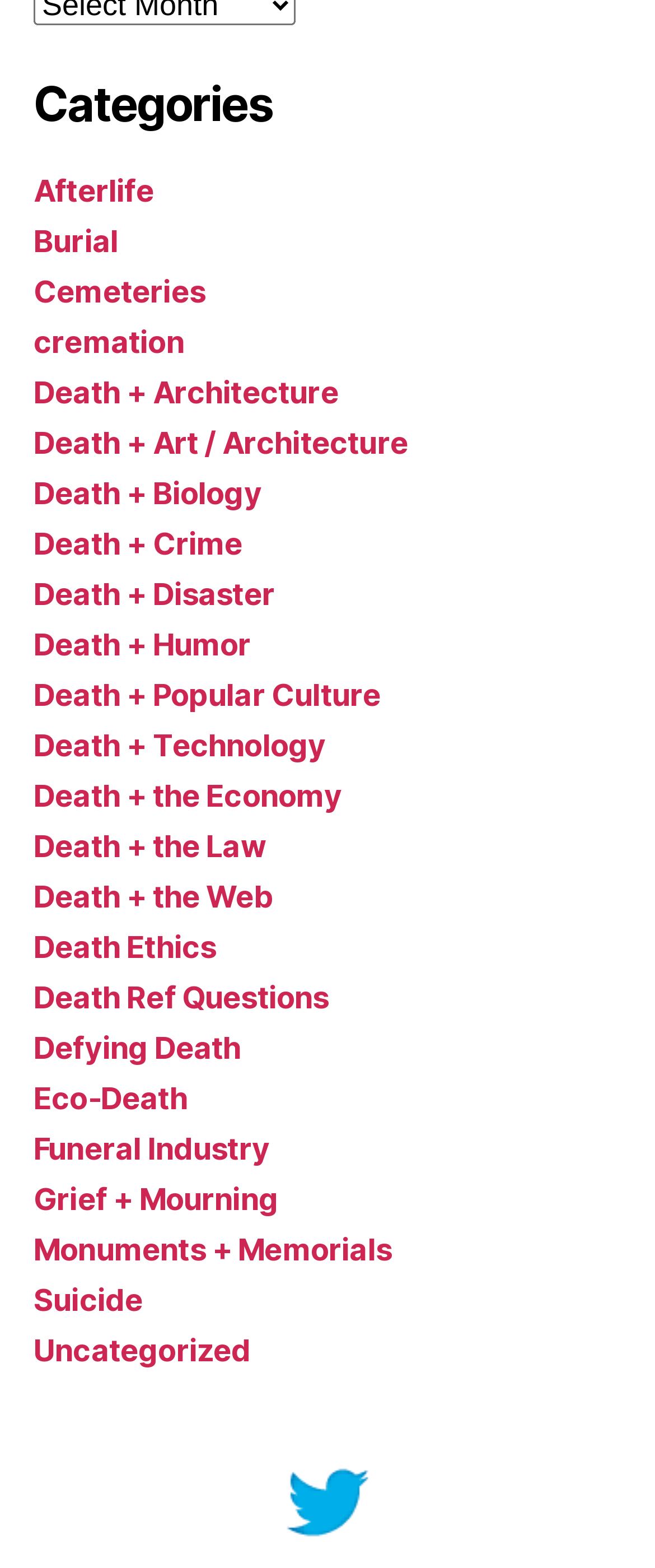Predict the bounding box coordinates for the UI element described as: "Previous". The coordinates should be four float numbers between 0 and 1, presented as [left, top, right, bottom].

None